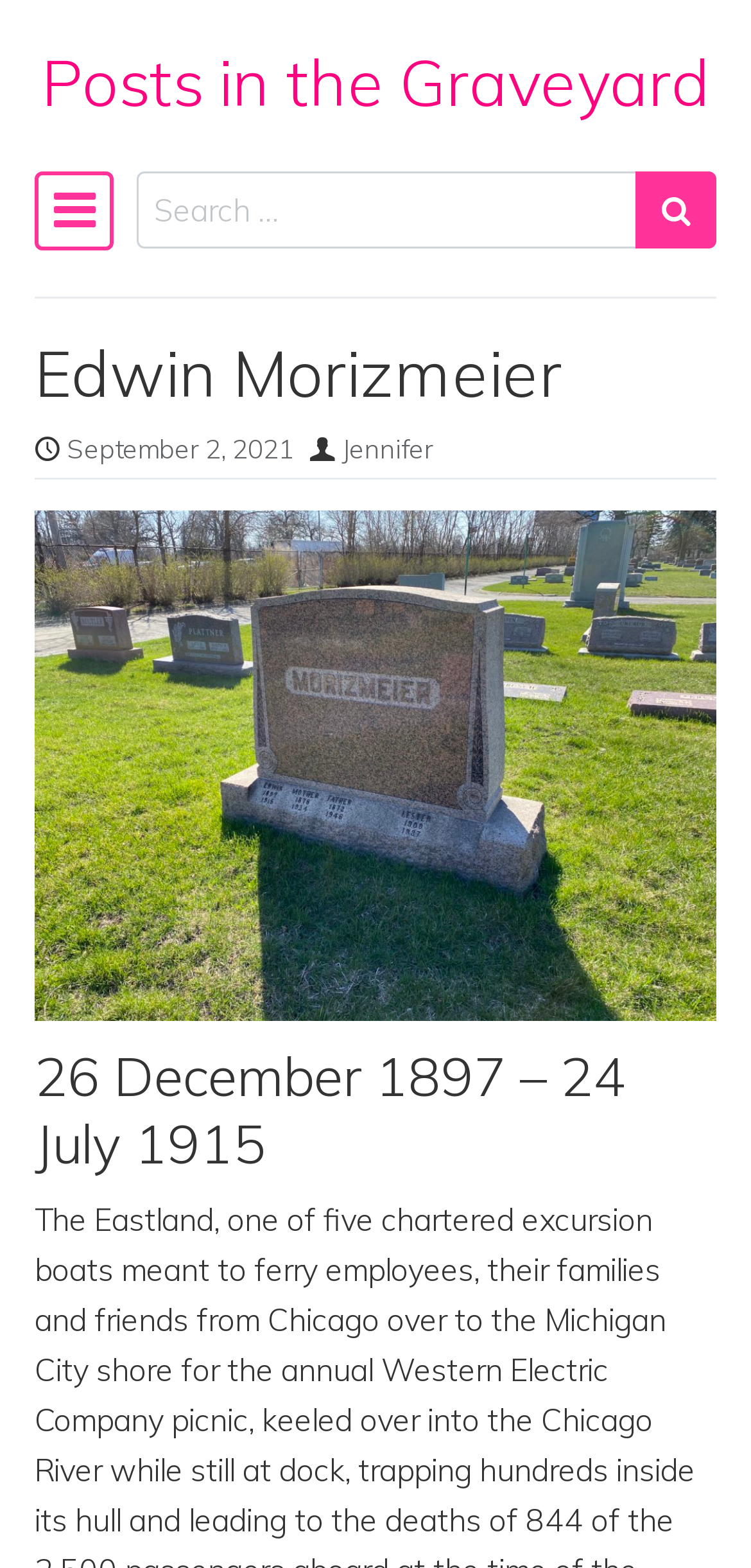How many links are in the main navigation?
Please interpret the details in the image and answer the question thoroughly.

I found the main navigation section which contains a toggle button and two links, one is 'Posts in the Graveyard' and the other is not explicitly labeled, so I counted two links in total.